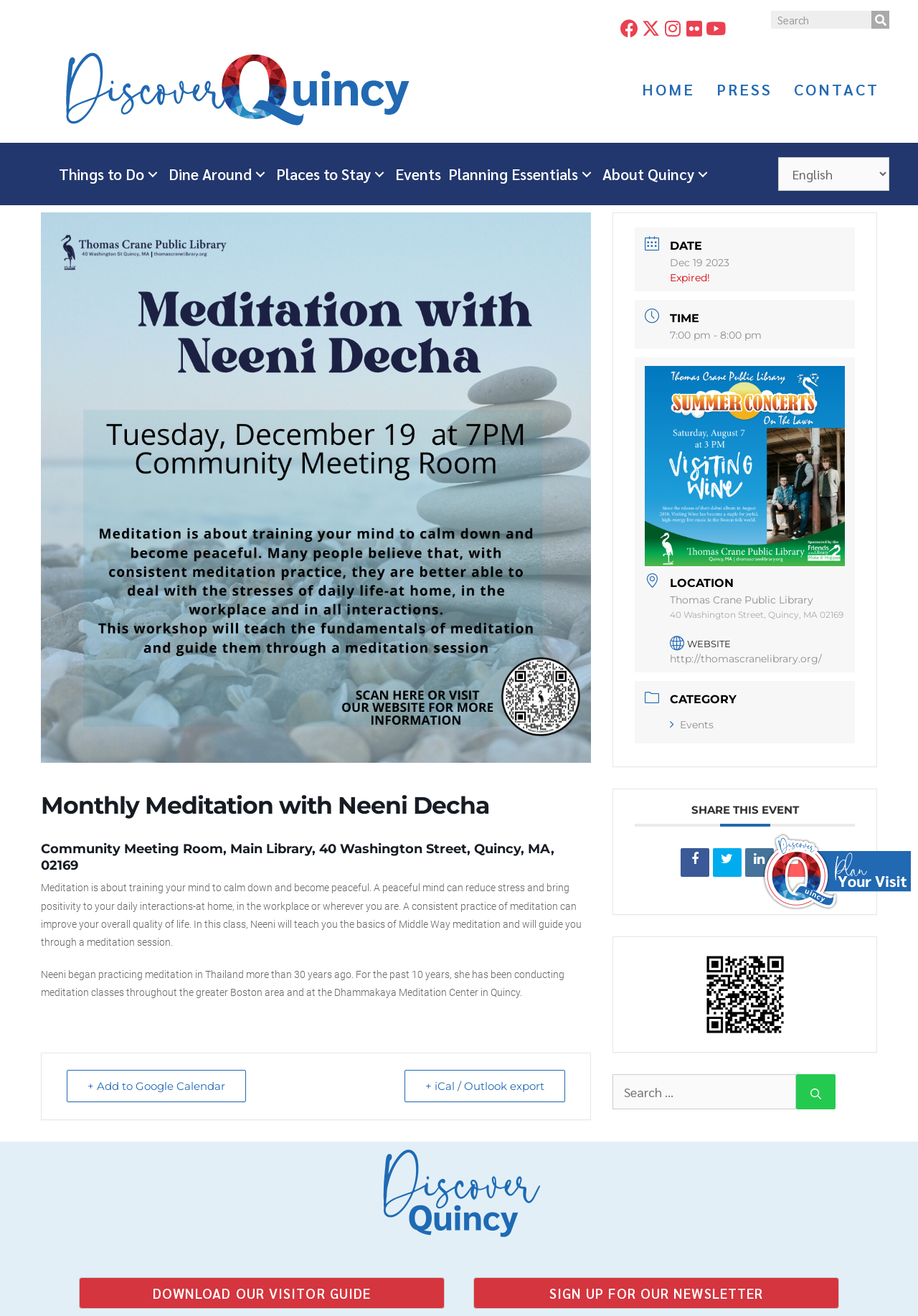What is the time of the meditation class?
Can you give a detailed and elaborate answer to the question?

The time of the meditation class is 7:00 pm - 8:00 pm, which is mentioned in the description of the event as 'TIME: 7:00 pm - 8:00 pm'.